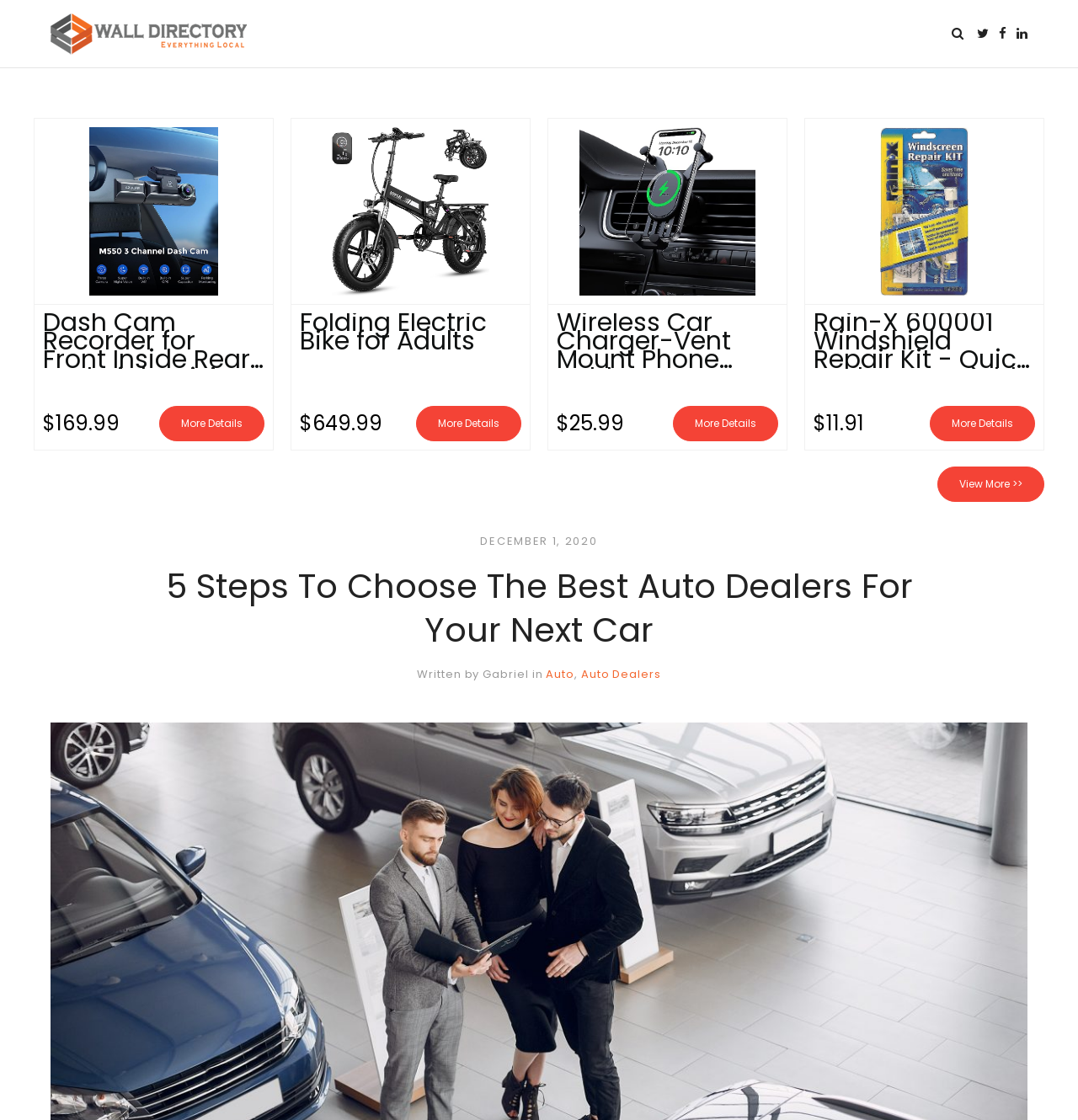Identify the bounding box coordinates necessary to click and complete the given instruction: "Check the price of Folding Electric Bike for Adults".

[0.278, 0.365, 0.355, 0.39]